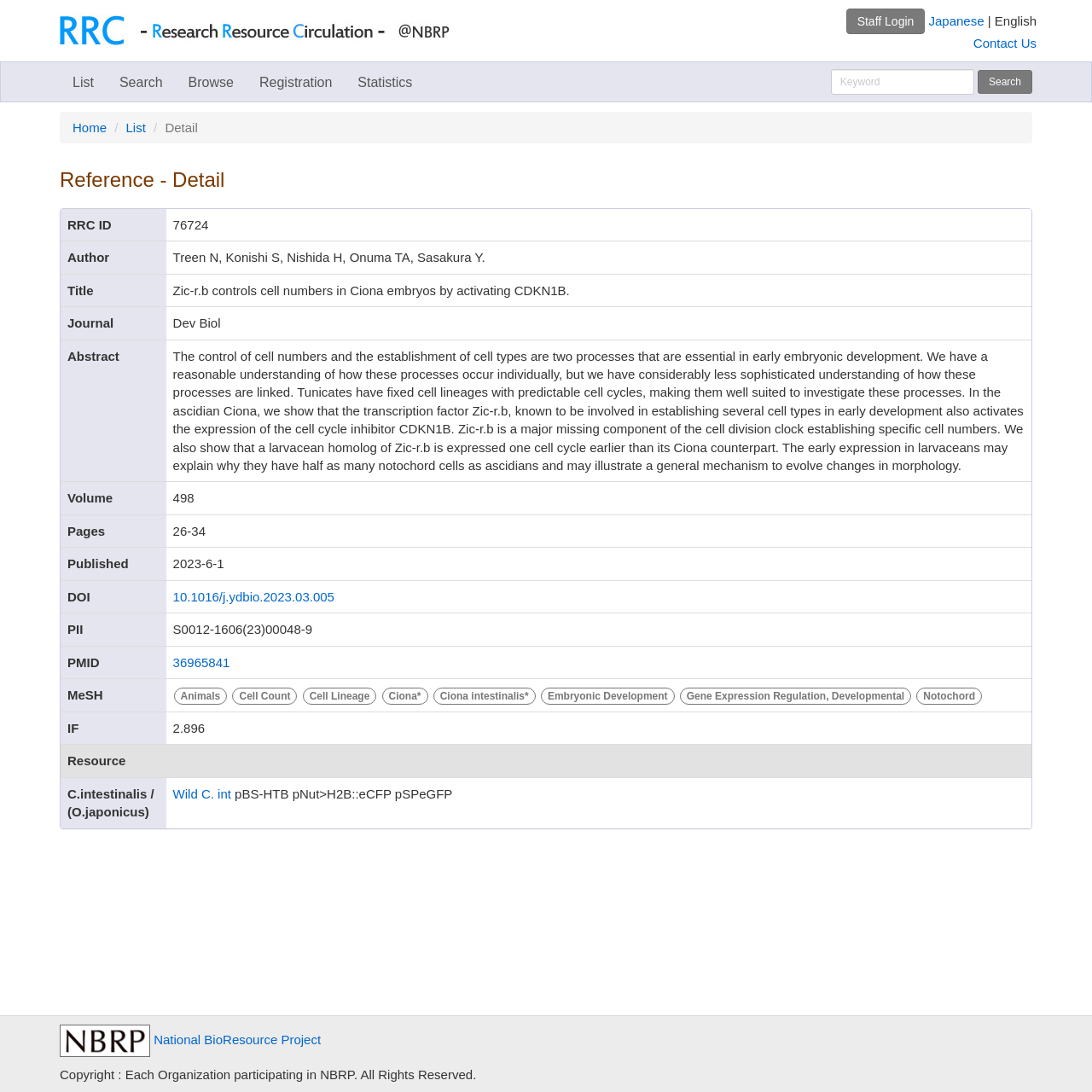Please give a succinct answer using a single word or phrase:
What is the RRC ID of the research resource?

76724